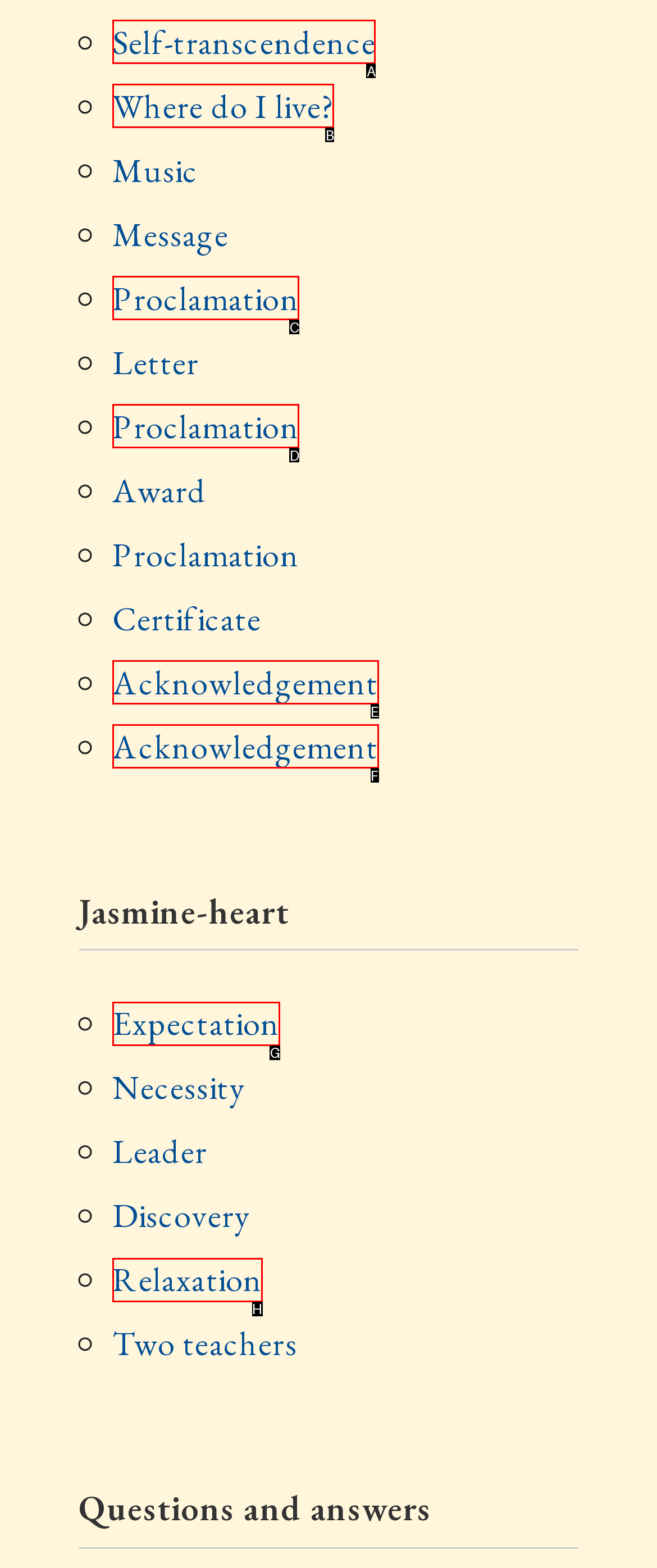Using the description: Where do I live?, find the corresponding HTML element. Provide the letter of the matching option directly.

B